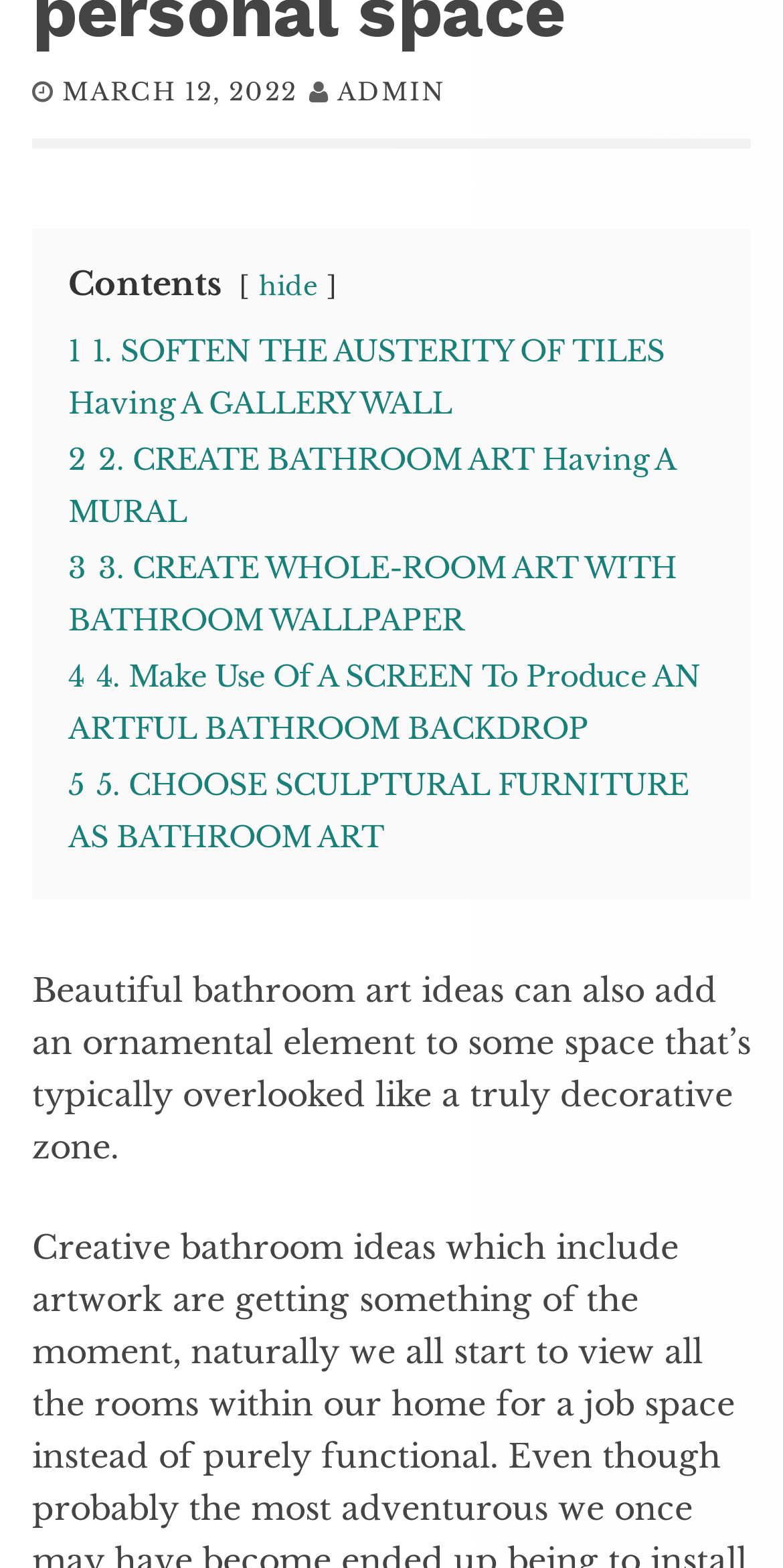Show the bounding box coordinates for the HTML element described as: "hide".

[0.331, 0.173, 0.405, 0.193]